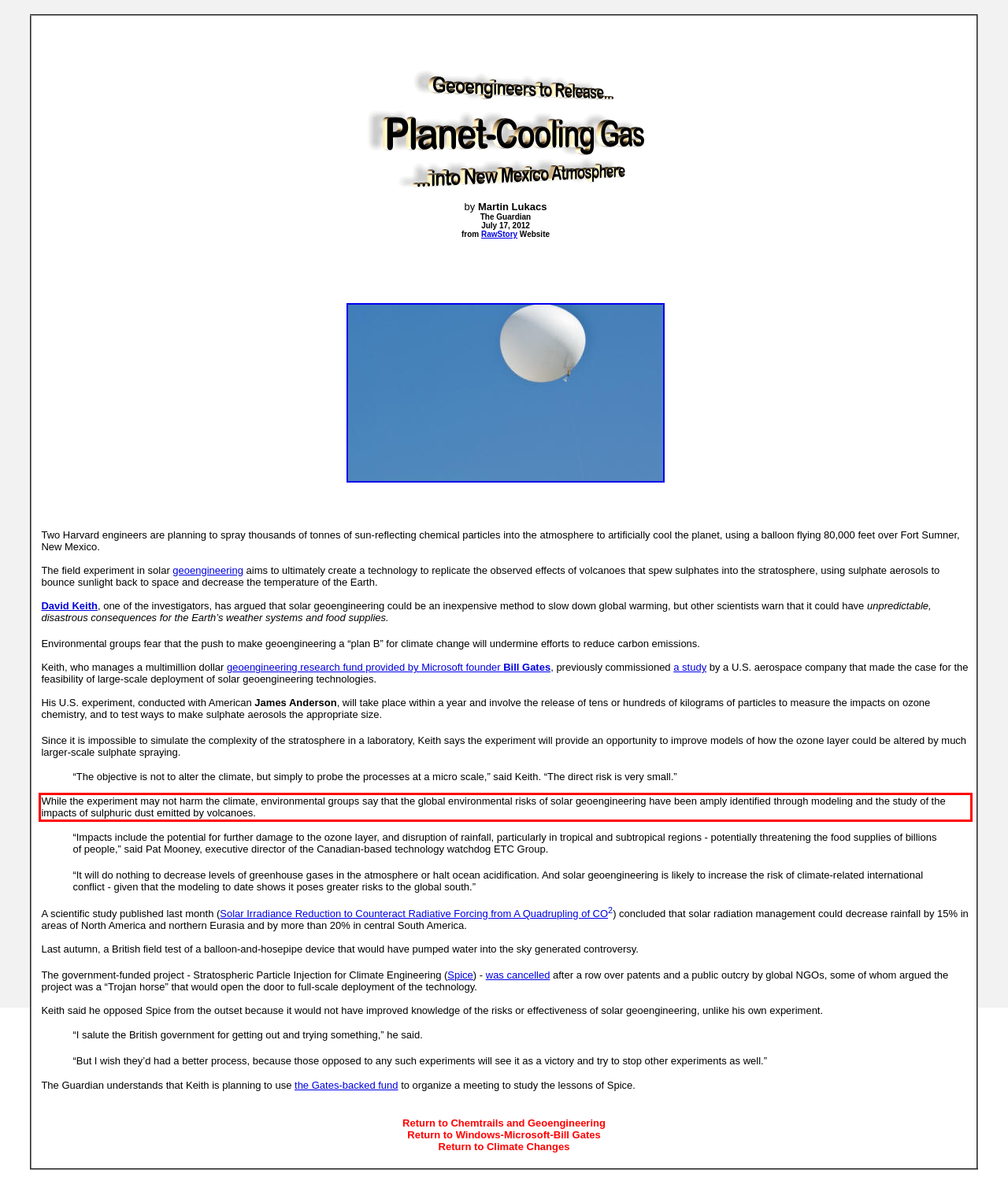Your task is to recognize and extract the text content from the UI element enclosed in the red bounding box on the webpage screenshot.

While the experiment may not harm the climate, environmental groups say that the global environmental risks of solar geoengineering have been amply identified through modeling and the study of the impacts of sulphuric dust emitted by volcanoes.